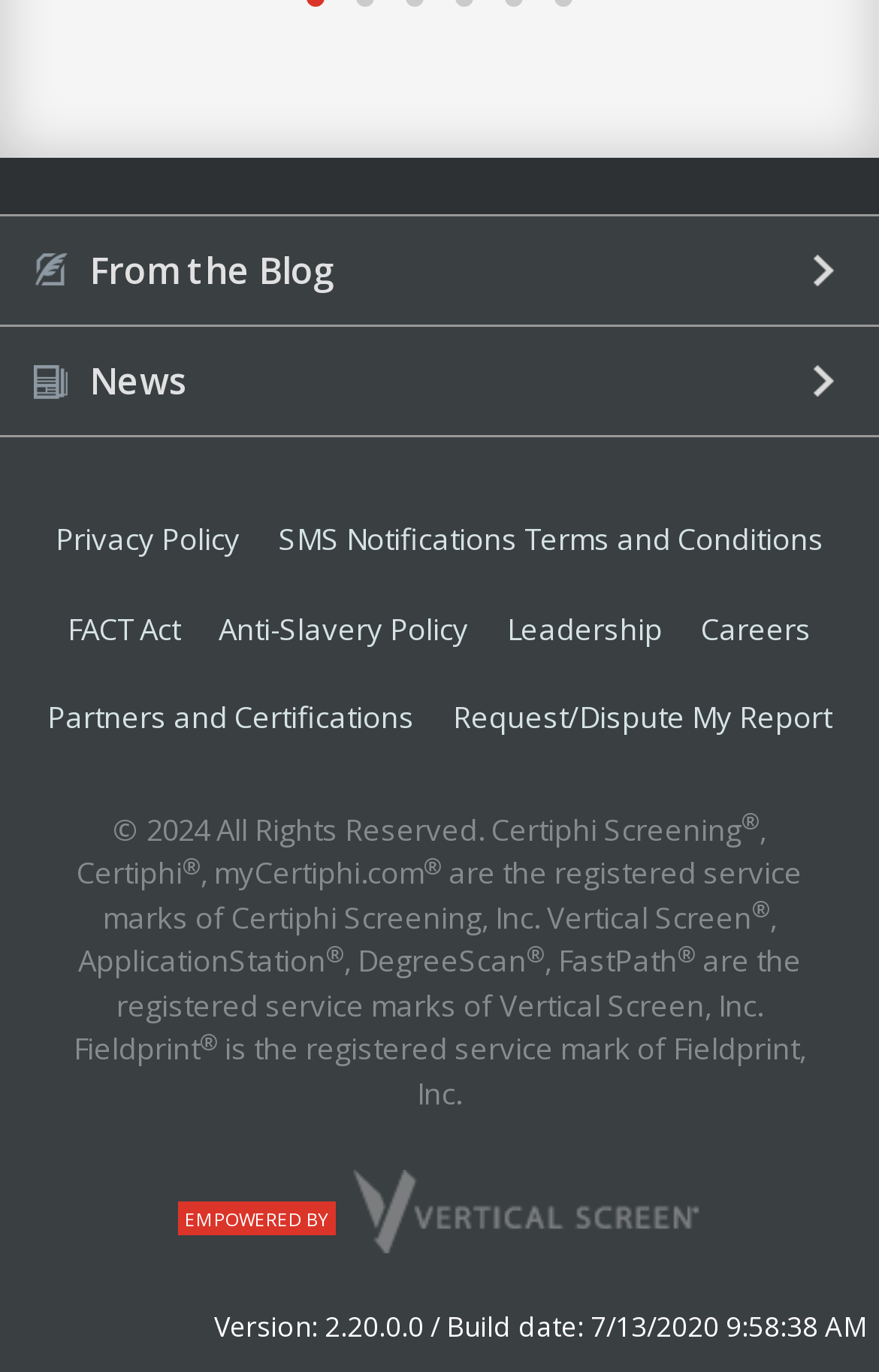Please identify the bounding box coordinates of the element on the webpage that should be clicked to follow this instruction: "Learn about leadership". The bounding box coordinates should be given as four float numbers between 0 and 1, formatted as [left, top, right, bottom].

[0.559, 0.444, 0.772, 0.508]